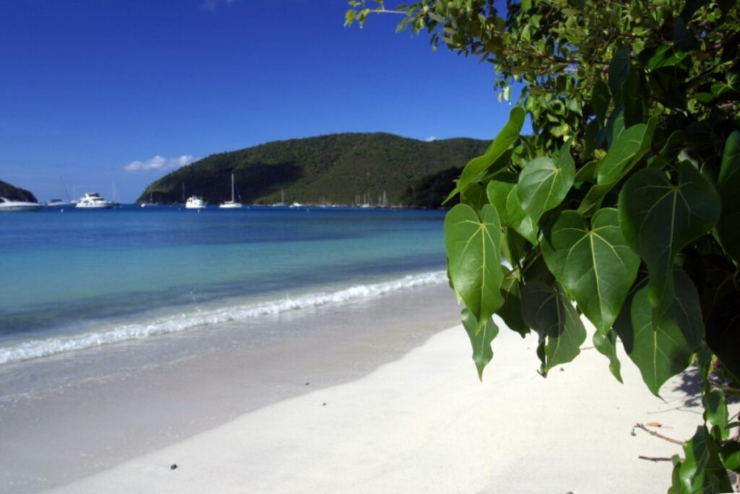What is anchored in the distance?
Refer to the screenshot and respond with a concise word or phrase.

Yachts